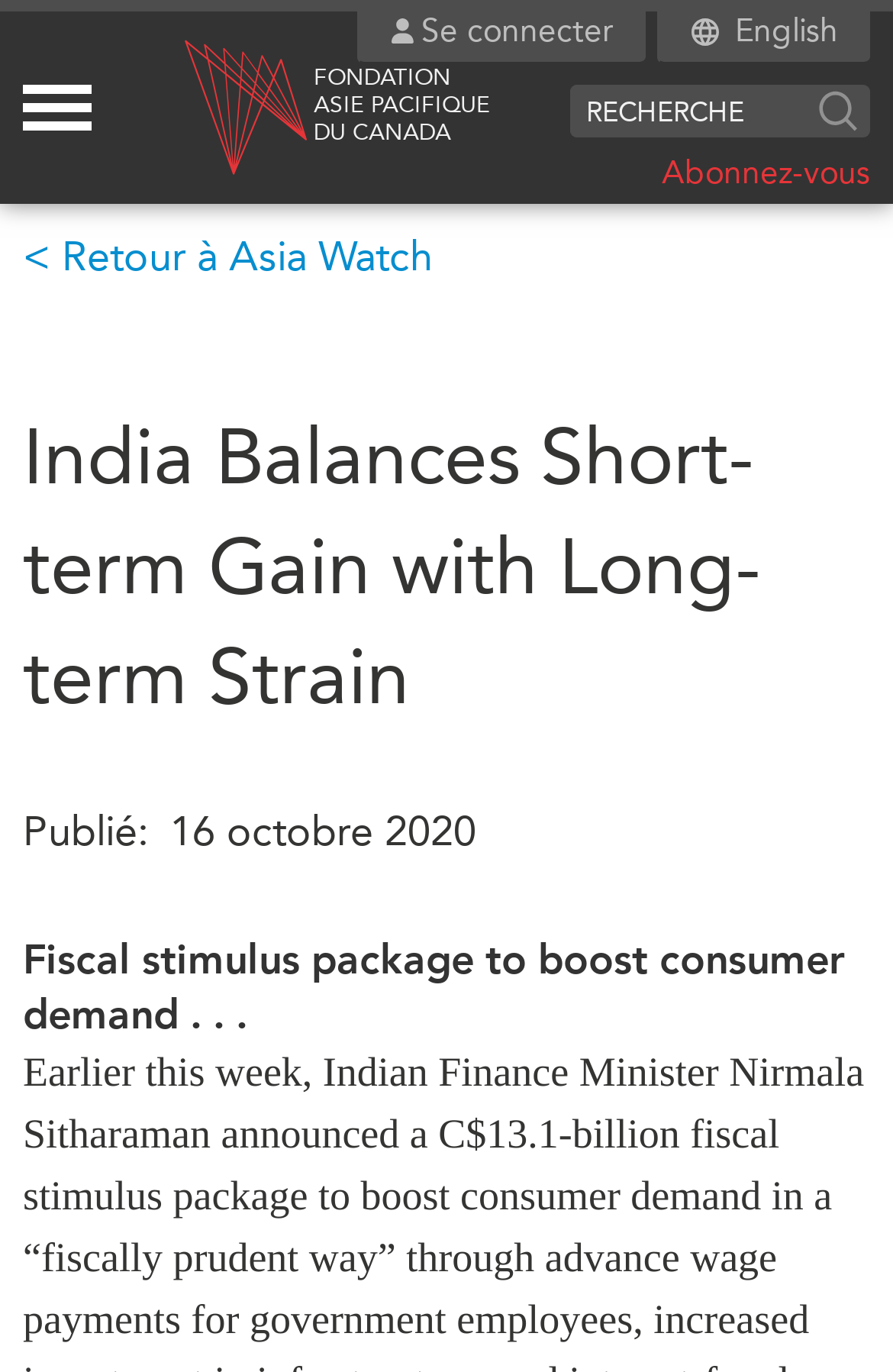Given the description "Ce que nous faisons", determine the bounding box of the corresponding UI element.

[0.077, 0.754, 0.403, 0.787]